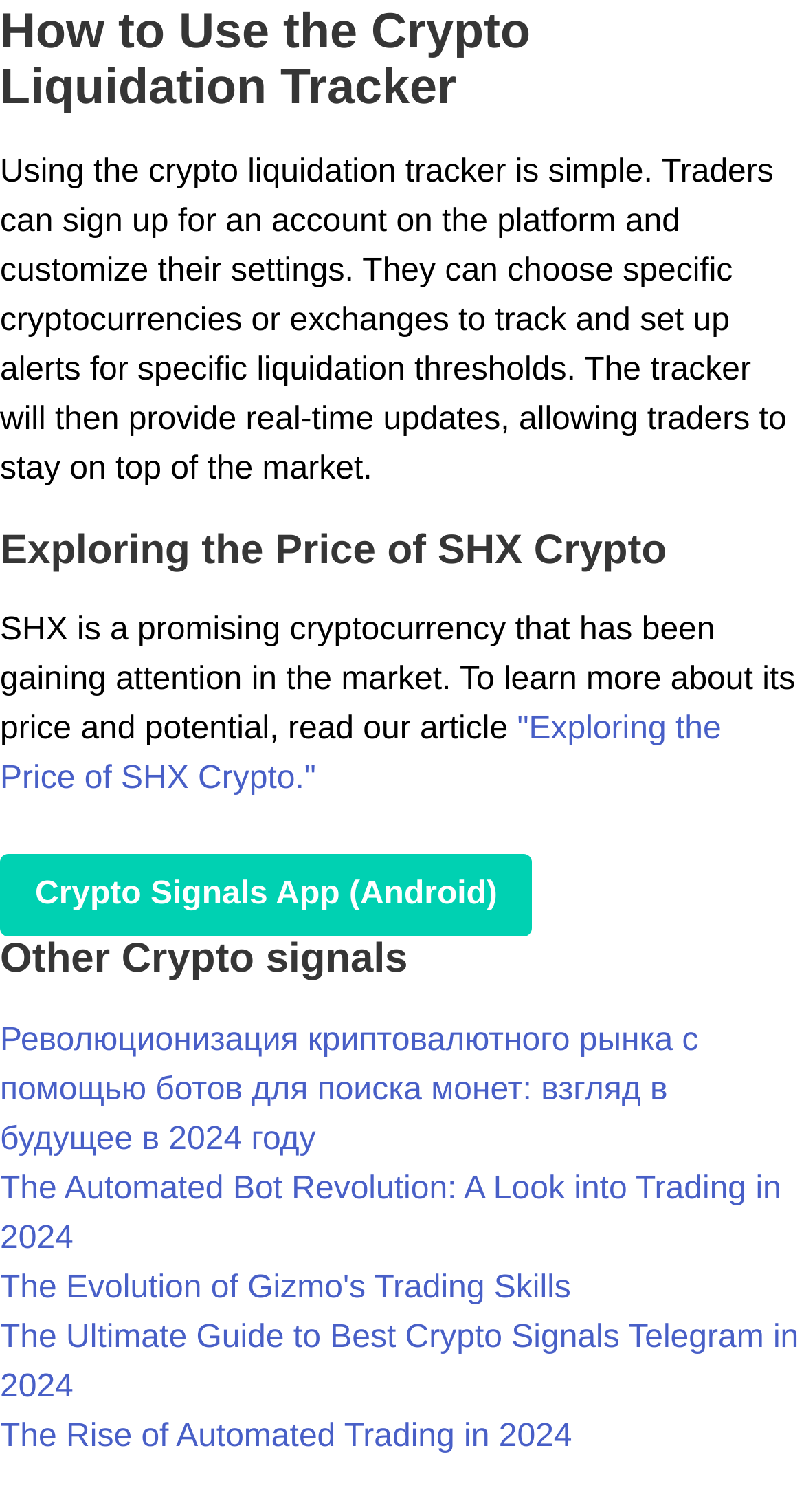Show the bounding box coordinates for the element that needs to be clicked to execute the following instruction: "Learn about Революционизация криптовалютного рынка с помощью ботов для поиска монет". Provide the coordinates in the form of four float numbers between 0 and 1, i.e., [left, top, right, bottom].

[0.0, 0.676, 0.869, 0.765]